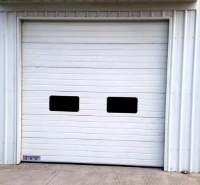Give a detailed account of the visual content in the image.

The image displays a white insulated steel sectional door prominently featuring two rectangular windows. The door's design incorporates horizontal panels, providing a sleek and modern aesthetic suitable for various commercial or industrial settings. This type of door is often used in warehouses or garages, offering excellent insulation properties thanks to its polyurethane foam filling, which enhances thermal efficiency and keeps the interior environment stable. The door is situated against a simple concrete backdrop, highlighting its functionality and practical design.